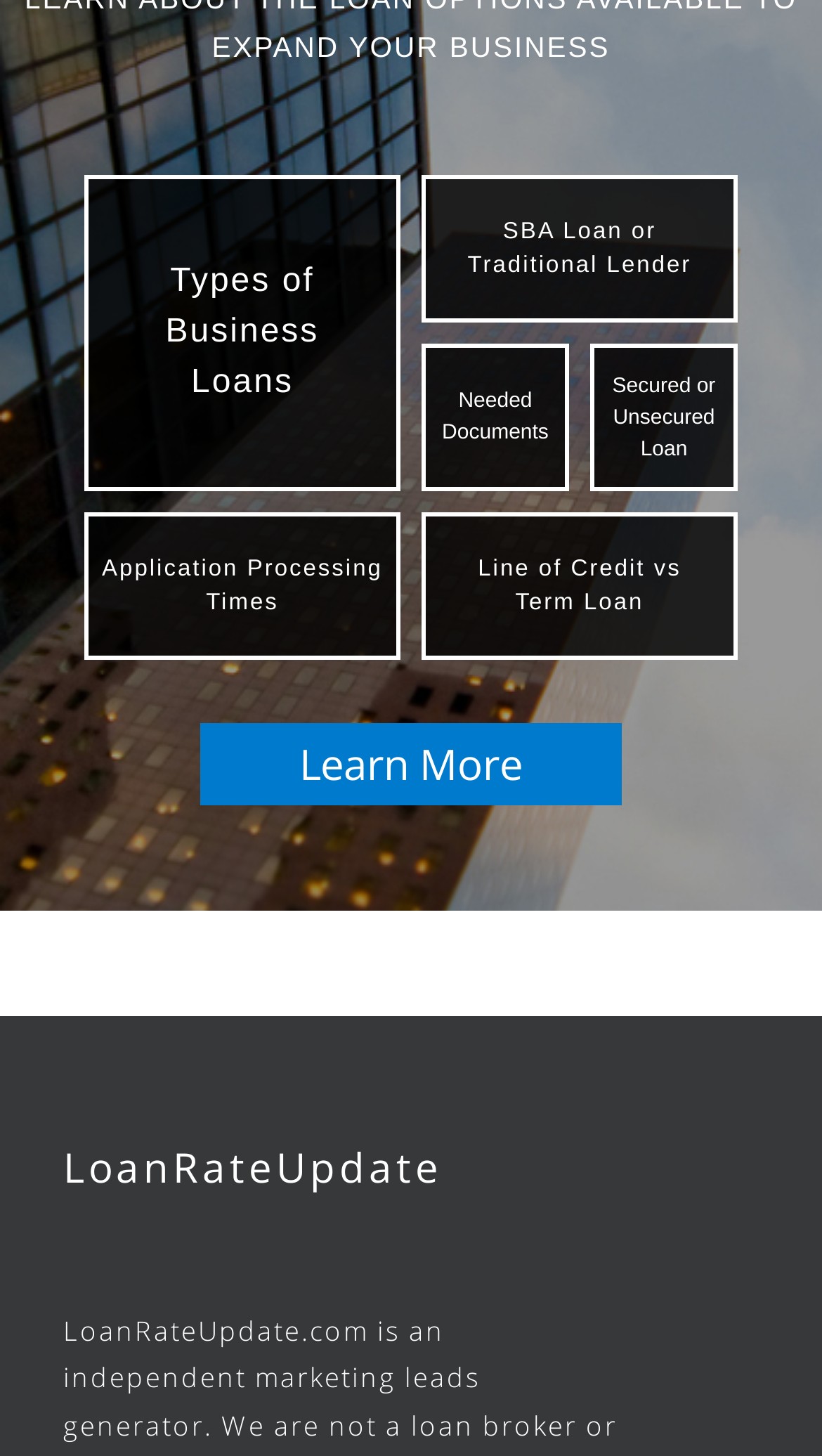Can you provide the bounding box coordinates for the element that should be clicked to implement the instruction: "View needed documents for loan application"?

[0.513, 0.256, 0.692, 0.285]